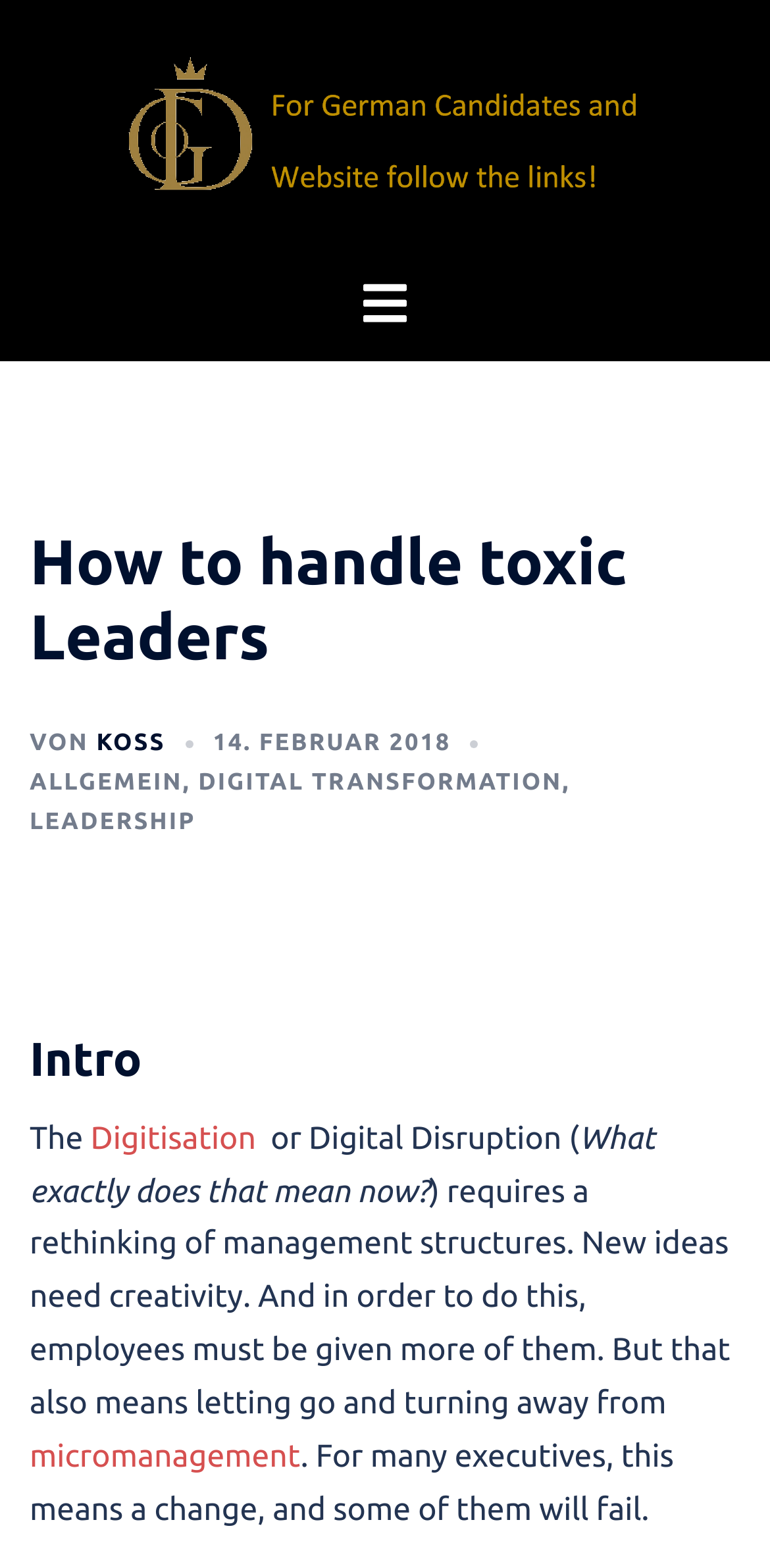Please provide a brief answer to the question using only one word or phrase: 
Who is the author of the article?

KOSS